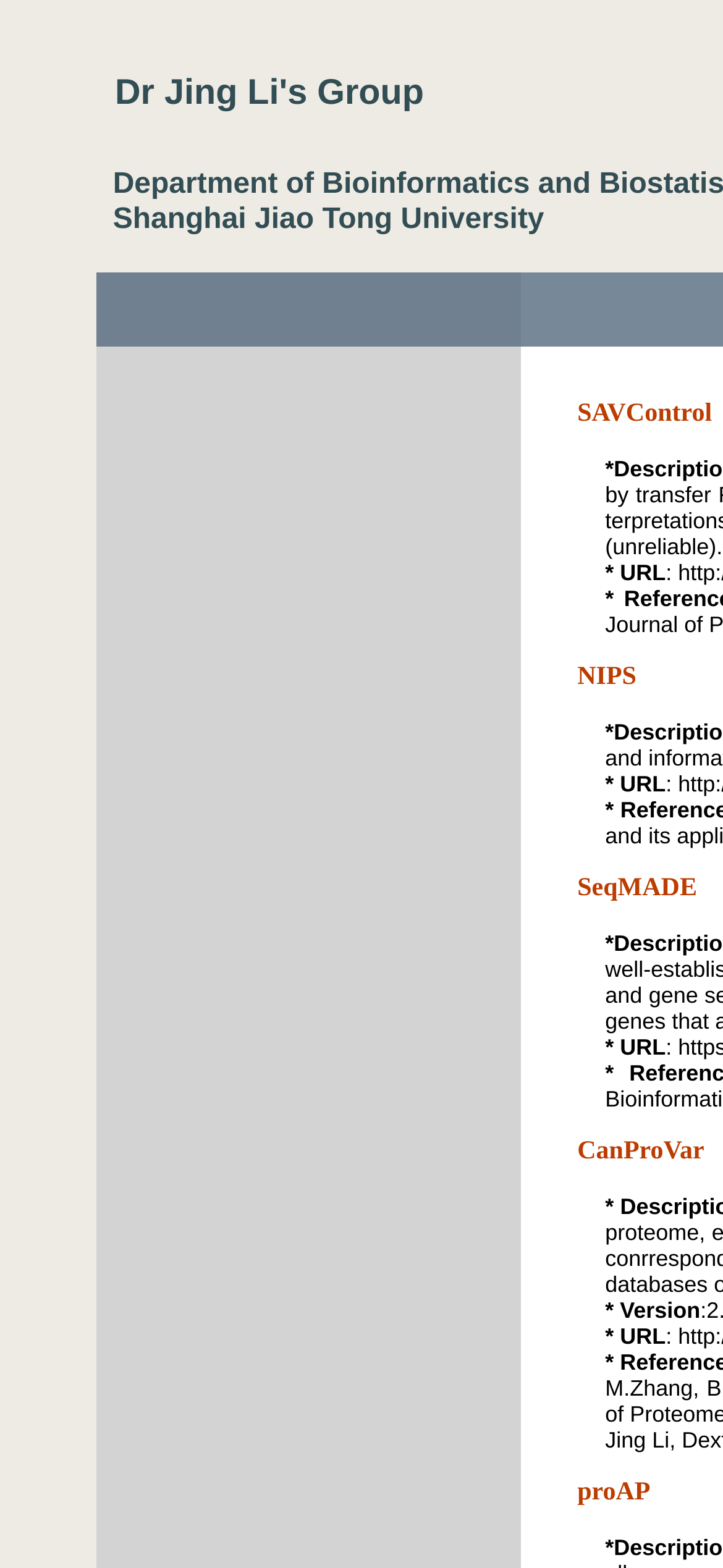Determine the heading of the webpage and extract its text content.

Dr Jing Li's Group